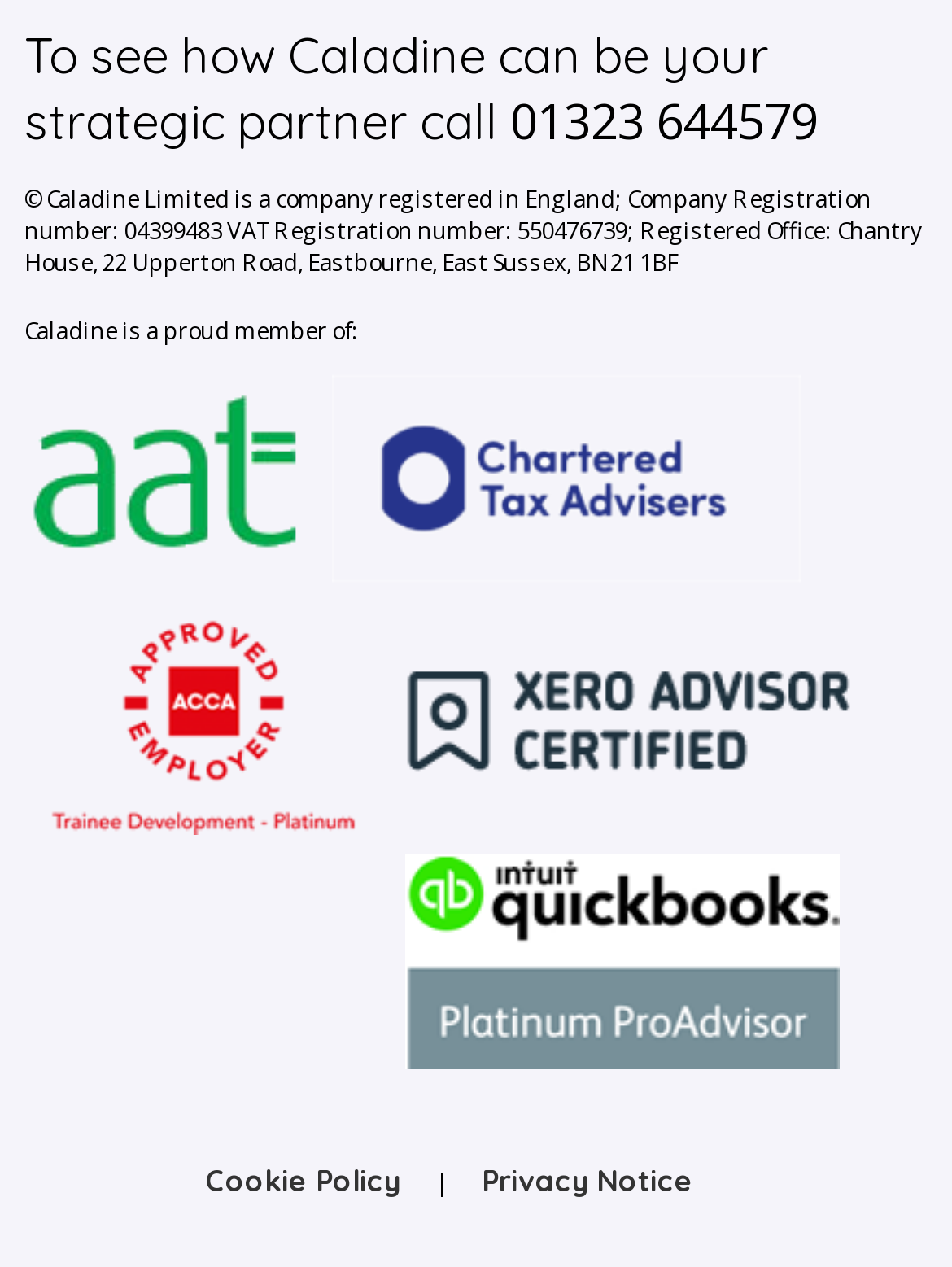Extract the bounding box for the UI element that matches this description: "title="Xero Advisor Certified"".

[0.433, 0.628, 0.926, 0.661]